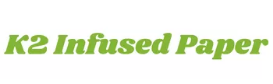Explain the image with as much detail as possible.

The image features the phrase "K2 Infused Paper" prominently displayed in a bold, stylized font. The text is rendered in a vibrant green color, conveying a sense of liveliness and freshness. This image is likely associated with a product related to K2 infused paper, indicating its specialty and potentially highlighting its unique properties or uses in various applications. The design suggests a modern and appealing branding approach, aimed at attracting attention in a marketplace that may offer various paper products.